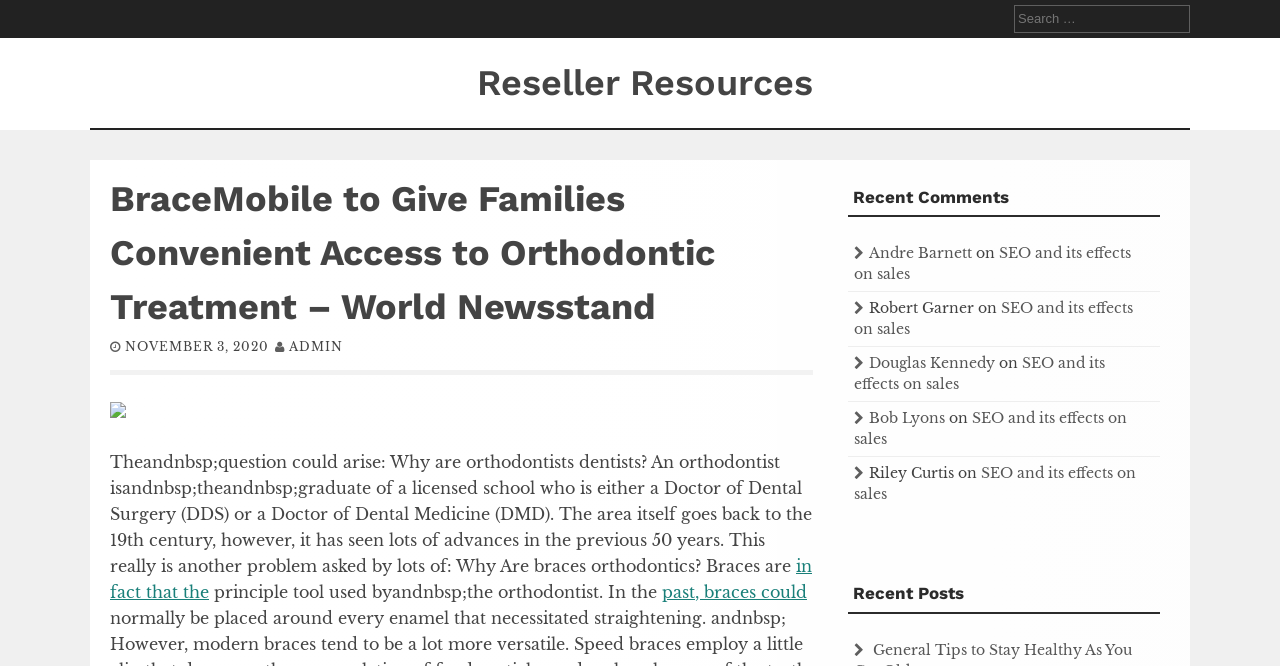Refer to the image and provide an in-depth answer to the question:
What is the topic of the recent posts section?

The recent posts section lists several links, all of which have the same title 'SEO and its effects on sales'. This suggests that the topic of the recent posts section is related to search engine optimization and its impact on sales.